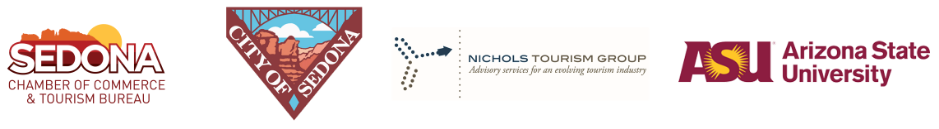How many organizations are involved in the Sustainable Tourism Plan?
Based on the image, answer the question in a detailed manner.

The caption lists four organizations involved in the Sustainable Tourism Plan: Sedona Chamber of Commerce & Tourism Bureau, City of Sedona, Nichols Tourism Group, and Arizona State University (ASU).